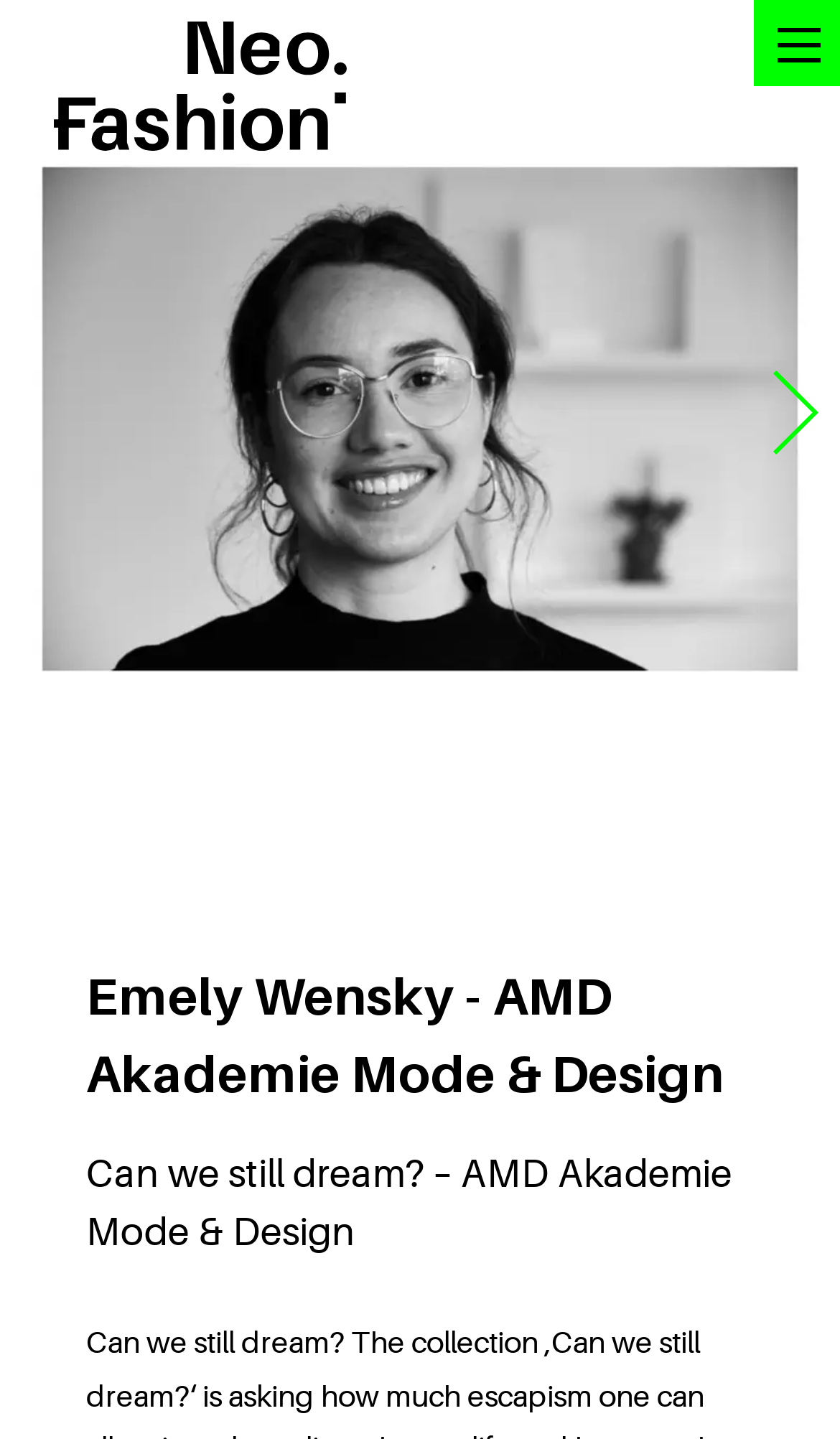What is the logo of NeoFashion?
Please provide a detailed and thorough answer to the question.

The logo of NeoFashion is located at the top left corner of the webpage, and it is an image with the text 'Logo NeoFashion Small'.